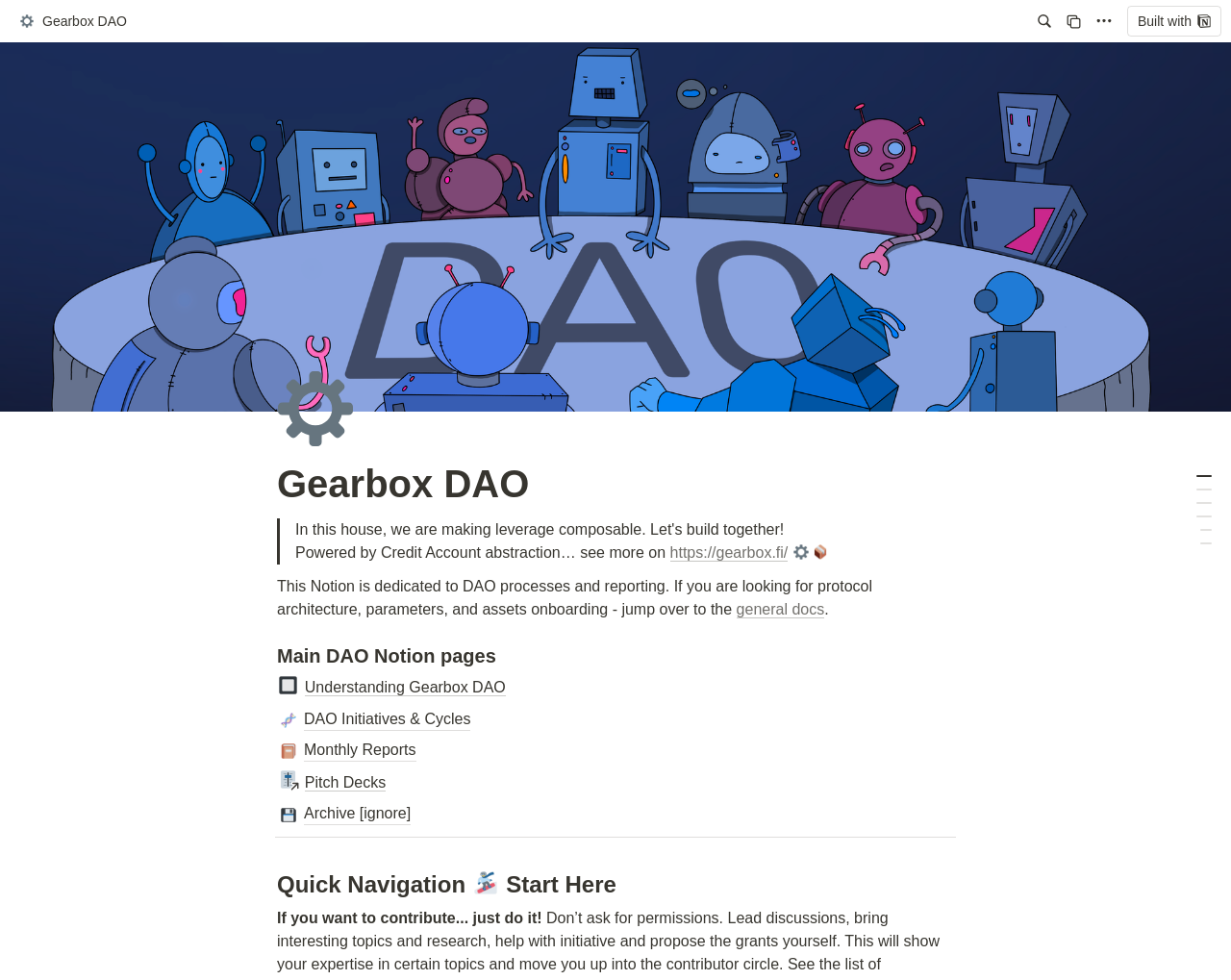Please determine the bounding box coordinates of the element's region to click in order to carry out the following instruction: "Check the Monthly Reports". The coordinates should be four float numbers between 0 and 1, i.e., [left, top, right, bottom].

[0.223, 0.752, 0.777, 0.781]